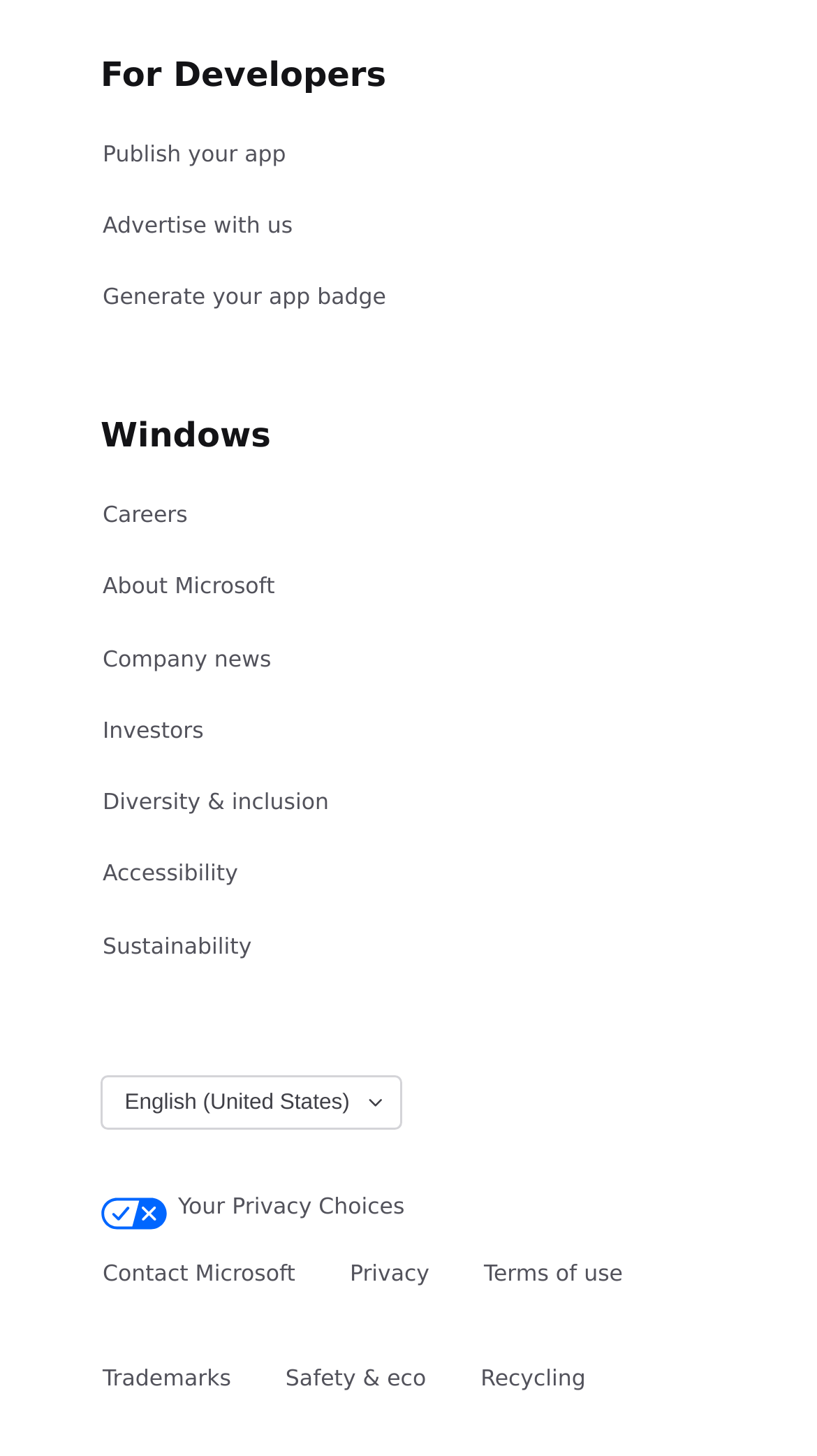Please identify the bounding box coordinates of the clickable region that I should interact with to perform the following instruction: "Contact Microsoft". The coordinates should be expressed as four float numbers between 0 and 1, i.e., [left, top, right, bottom].

[0.123, 0.857, 0.364, 0.895]